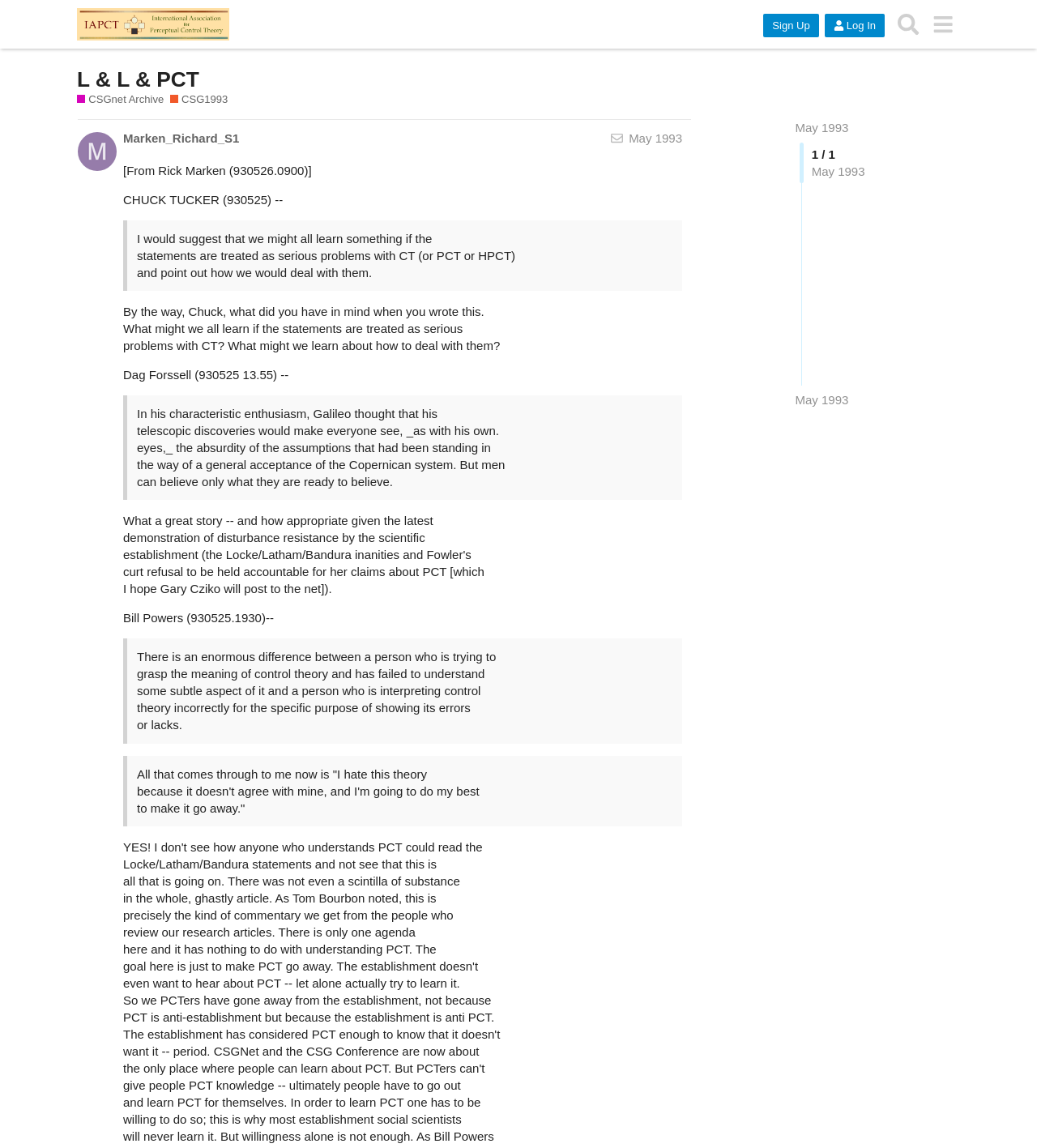What is the name of the forum?
Using the image, provide a concise answer in one word or a short phrase.

L & L & PCT